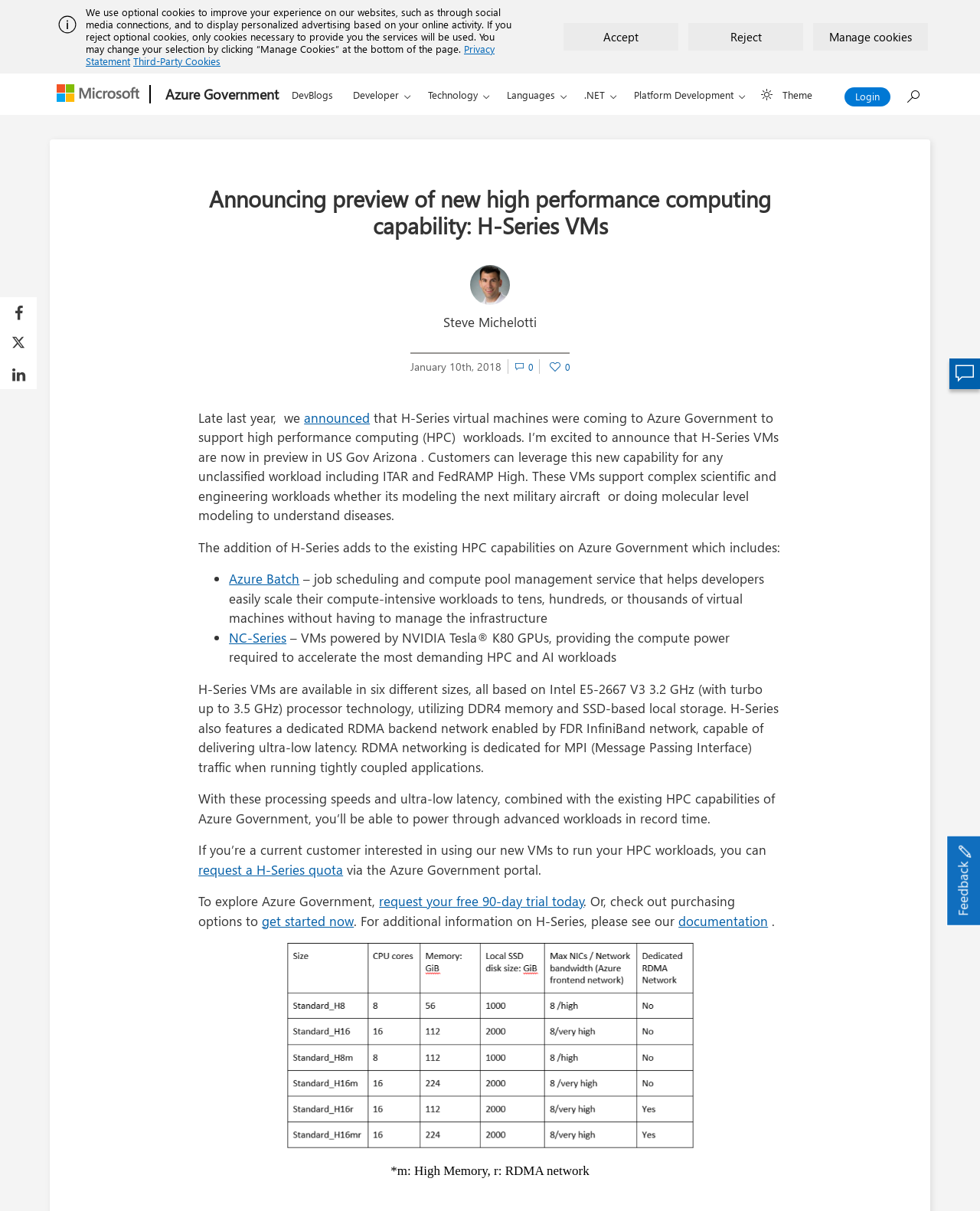Give a concise answer using only one word or phrase for this question:
What is the purpose of H-Series VMs?

High-performance computing